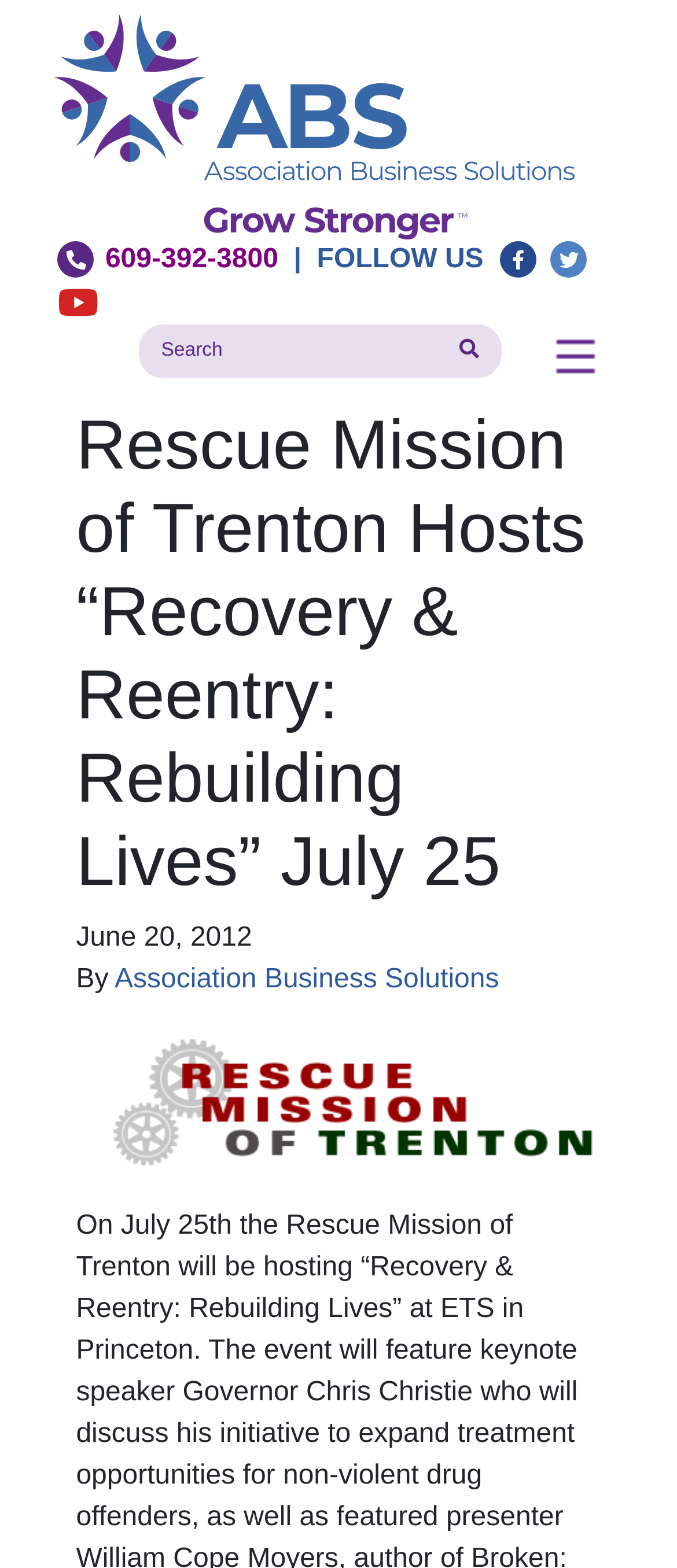What is the phone number of the Rescue Mission of Trenton?
Utilize the information in the image to give a detailed answer to the question.

I found the phone number by looking at the top section of the webpage, where I saw a static text element with the phone number '609-392-3800'.